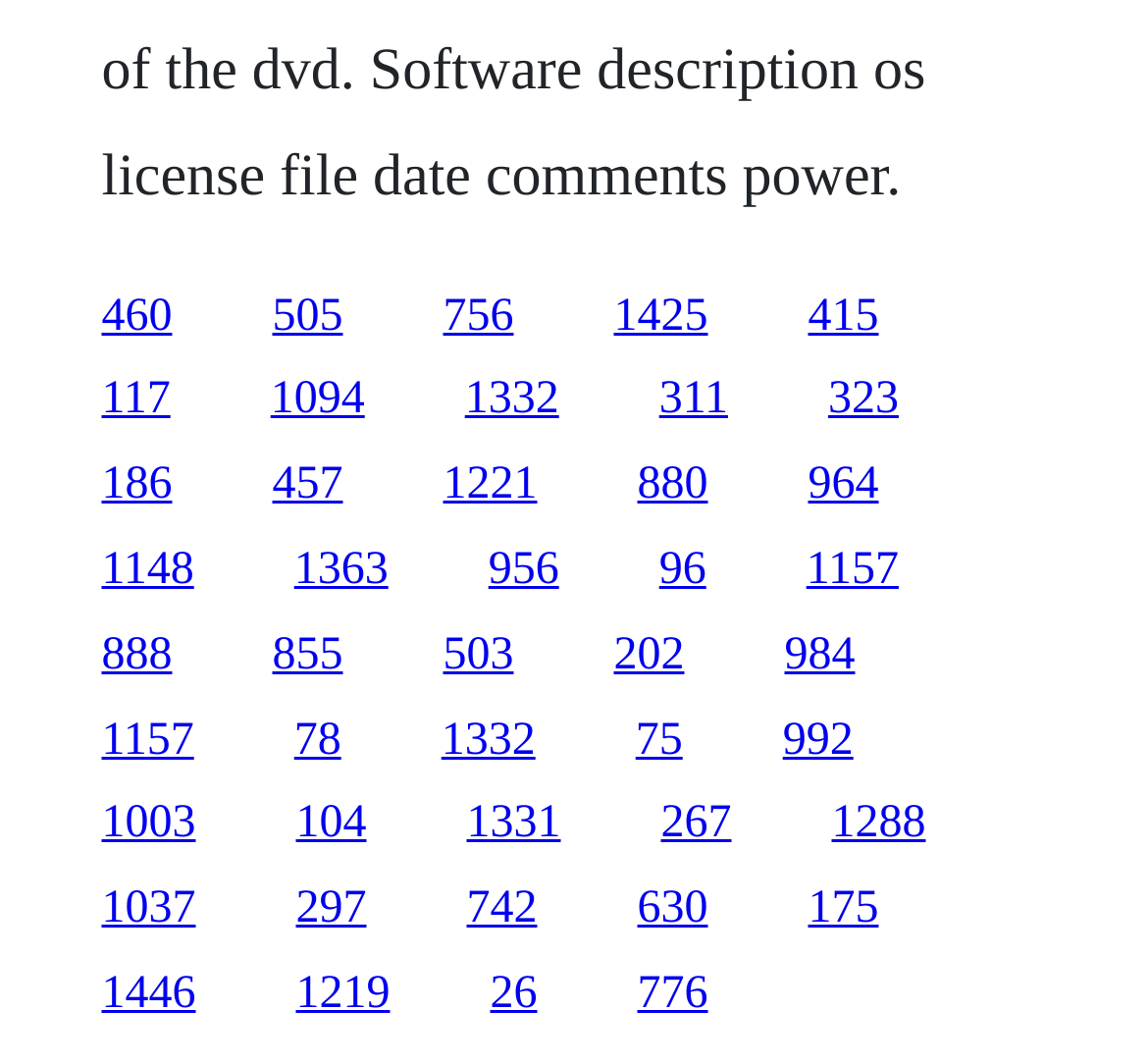Based on the element description, predict the bounding box coordinates (top-left x, top-left y, bottom-right x, bottom-right y) for the UI element in the screenshot: 756

[0.386, 0.273, 0.447, 0.32]